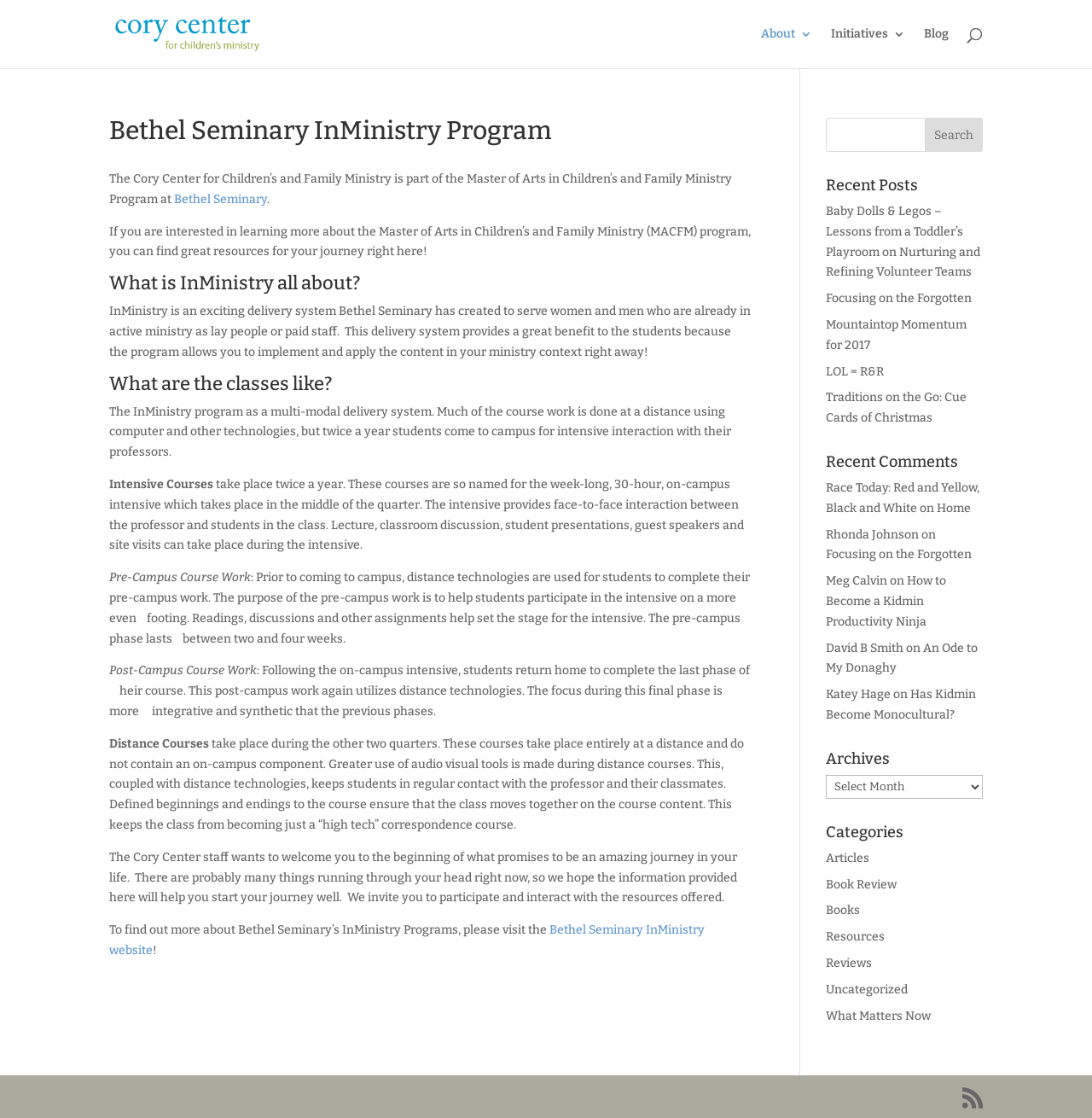Determine the coordinates of the bounding box that should be clicked to complete the instruction: "Search for something". The coordinates should be represented by four float numbers between 0 and 1: [left, top, right, bottom].

[0.756, 0.105, 0.9, 0.136]